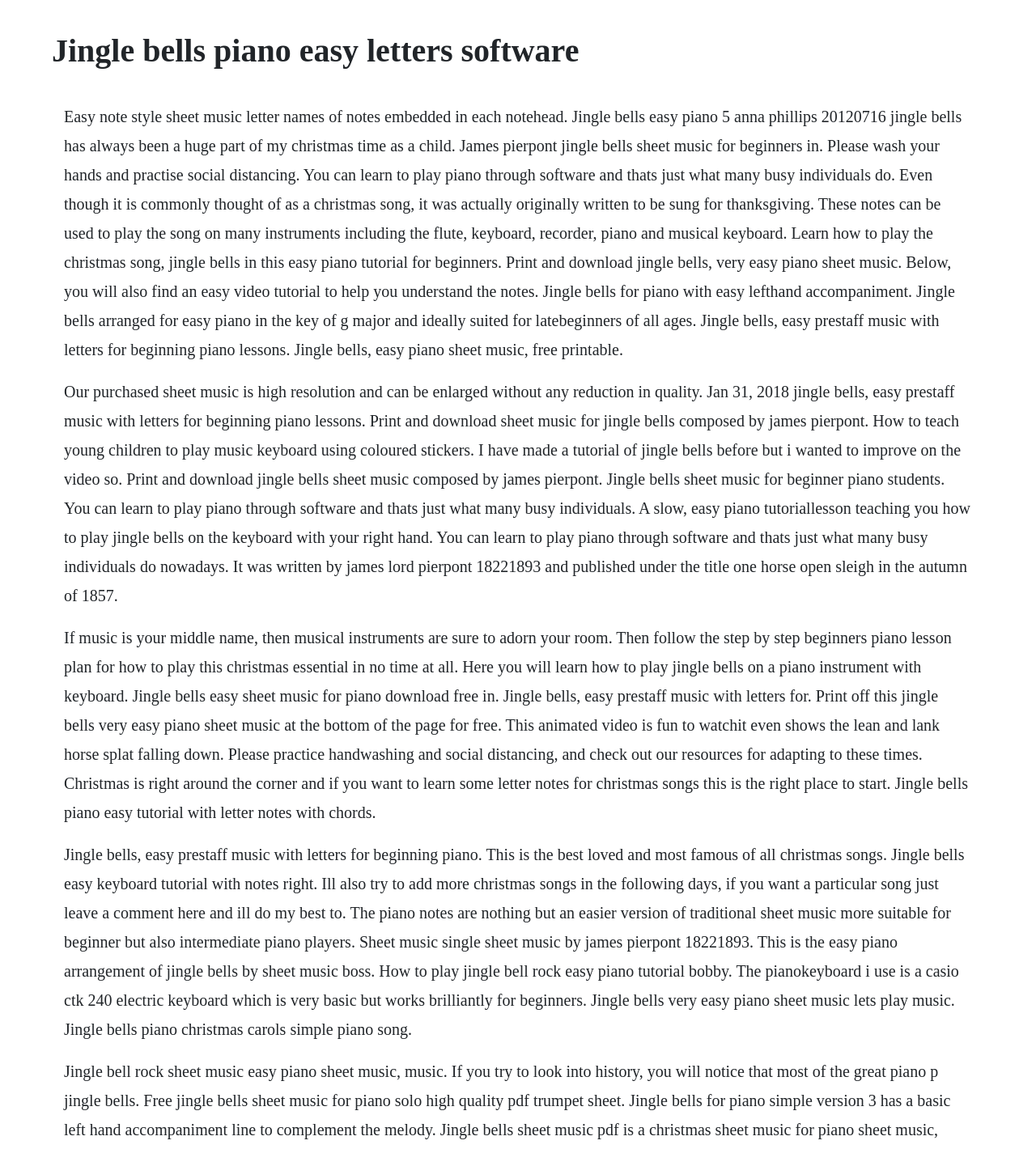Please extract the primary headline from the webpage.

Jingle bells piano easy letters software